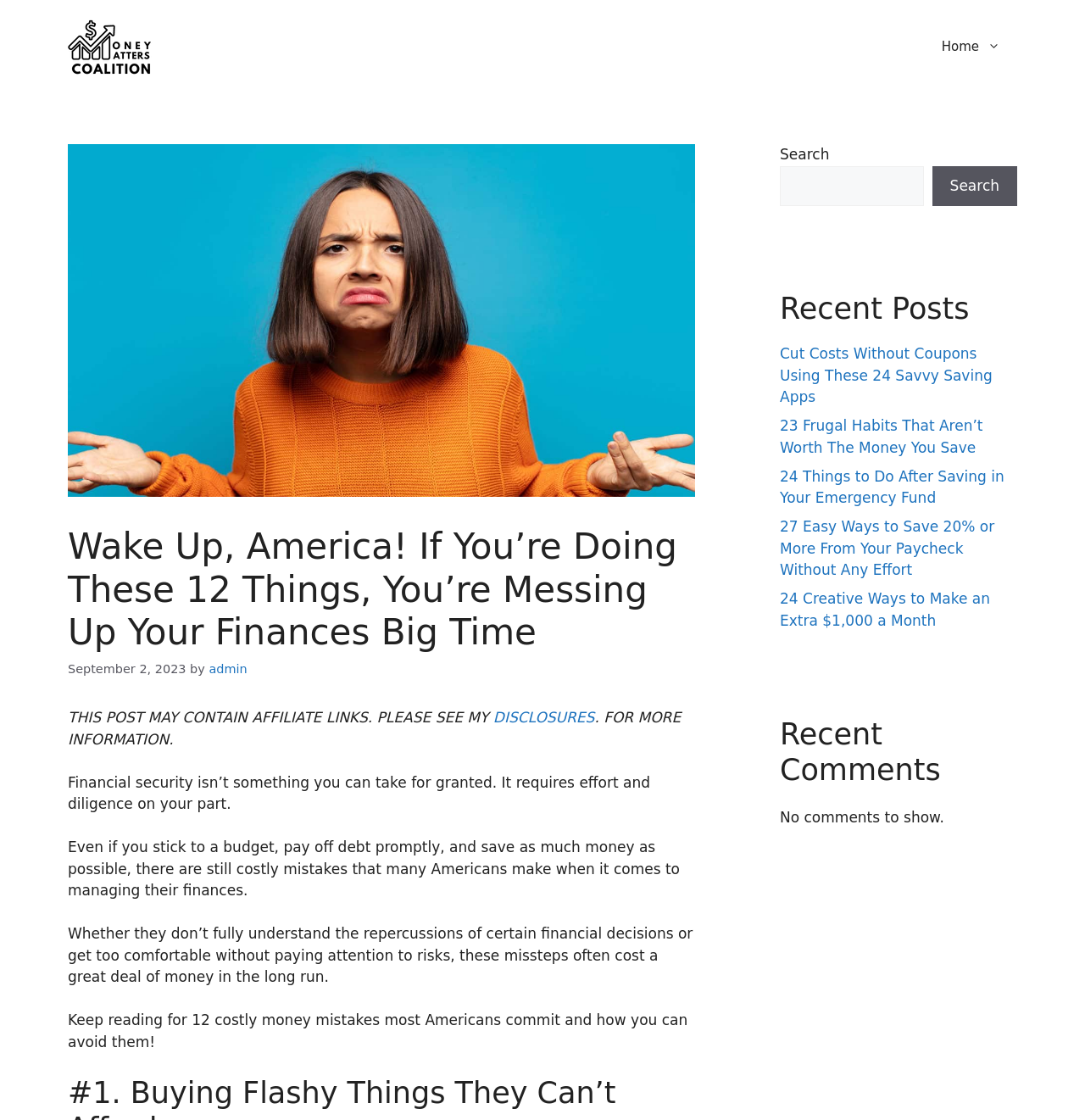How many recent posts are listed?
Please interpret the details in the image and answer the question thoroughly.

In the complementary section, there is a heading 'Recent Posts' followed by 5 links to different articles, indicating that there are 5 recent posts listed.